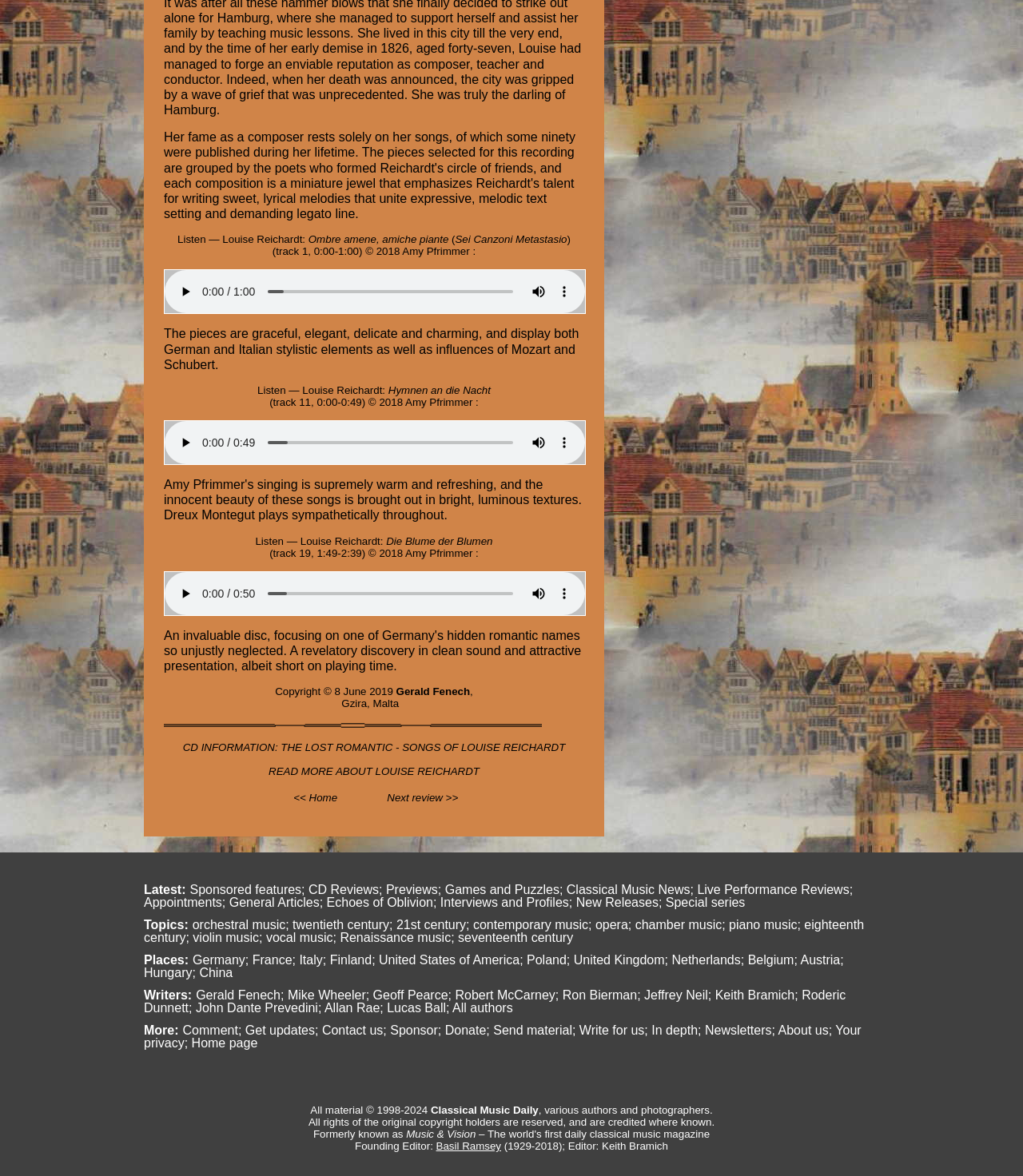What is the name of the website?
Please provide a full and detailed response to the question.

The name of the website is mentioned at the bottom of the webpage as 'Classical Music Daily', along with the phrase 'formerly known as Music & Vision'.